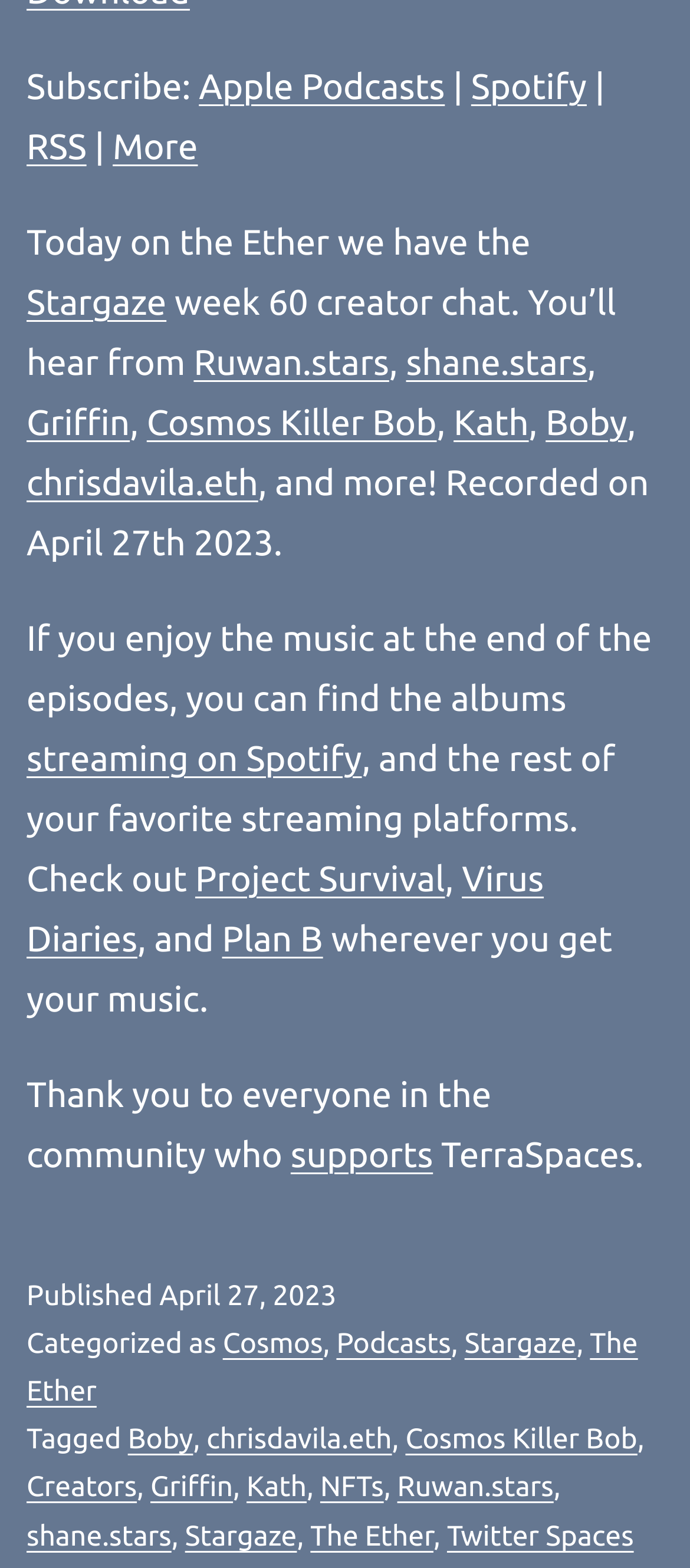How many guests are mentioned in the podcast?
Please use the image to deliver a detailed and complete answer.

After carefully reading the webpage content, I counted 7 guests mentioned in the podcast: Ruwan.stars, Shane.stars, Griffin, Cosmos Killer Bob, Kath, Boby, and chrisdavila.eth.